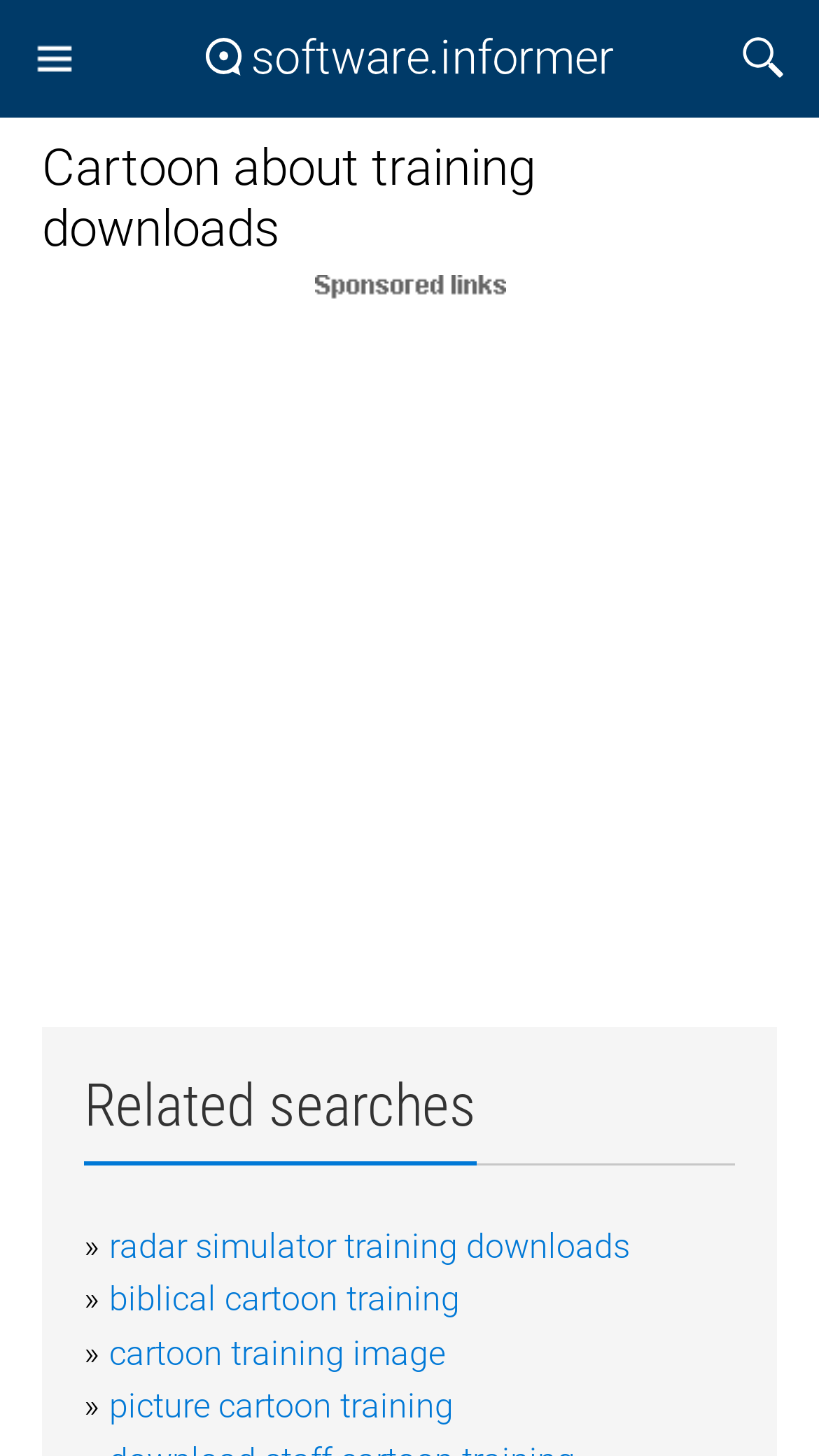Find the bounding box coordinates of the clickable region needed to perform the following instruction: "View radar simulator training downloads". The coordinates should be provided as four float numbers between 0 and 1, i.e., [left, top, right, bottom].

[0.133, 0.842, 0.769, 0.869]